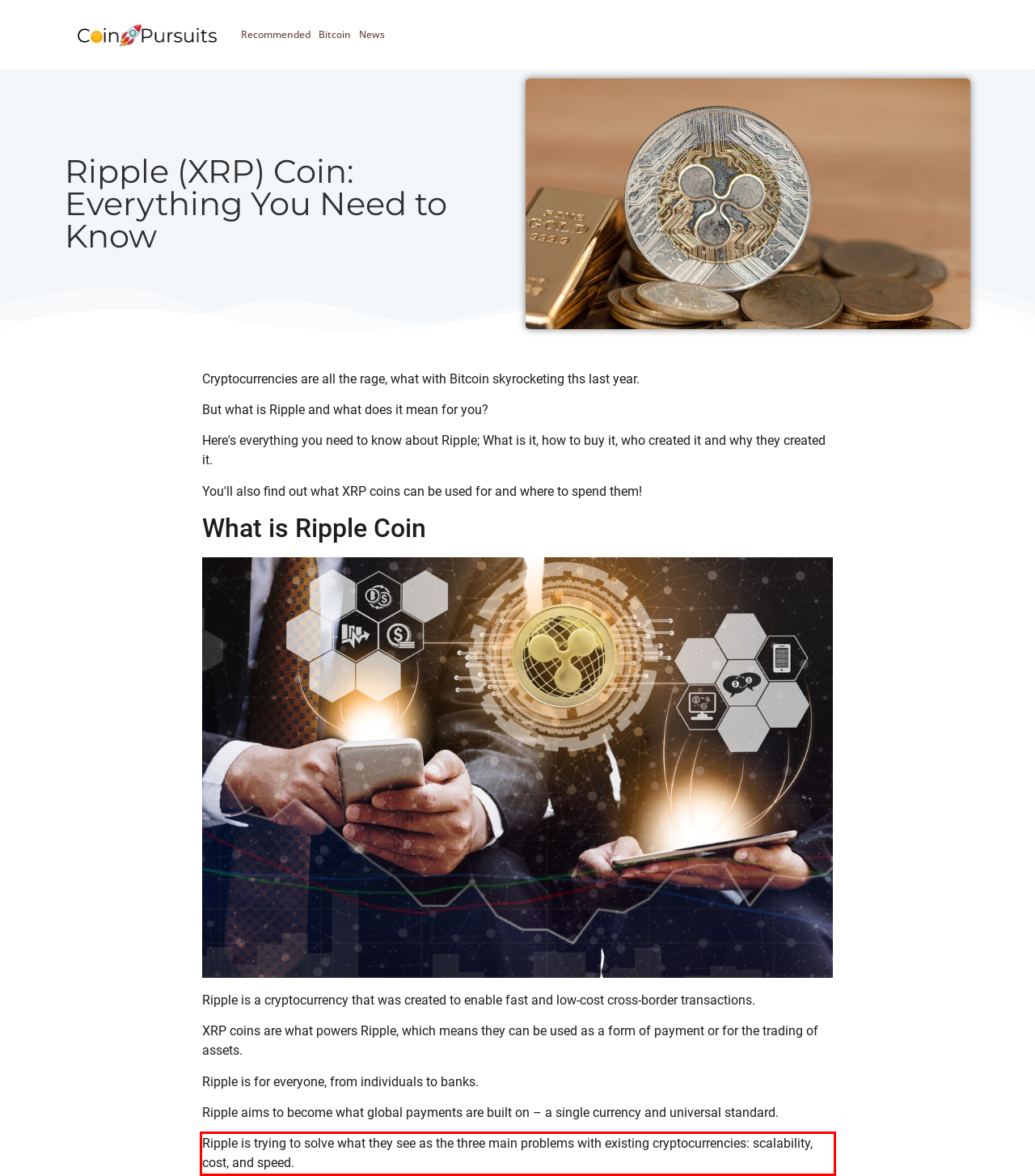Examine the webpage screenshot, find the red bounding box, and extract the text content within this marked area.

Ripple is trying to solve what they see as the three main problems with existing cryptocurrencies: scalability, cost, and speed.